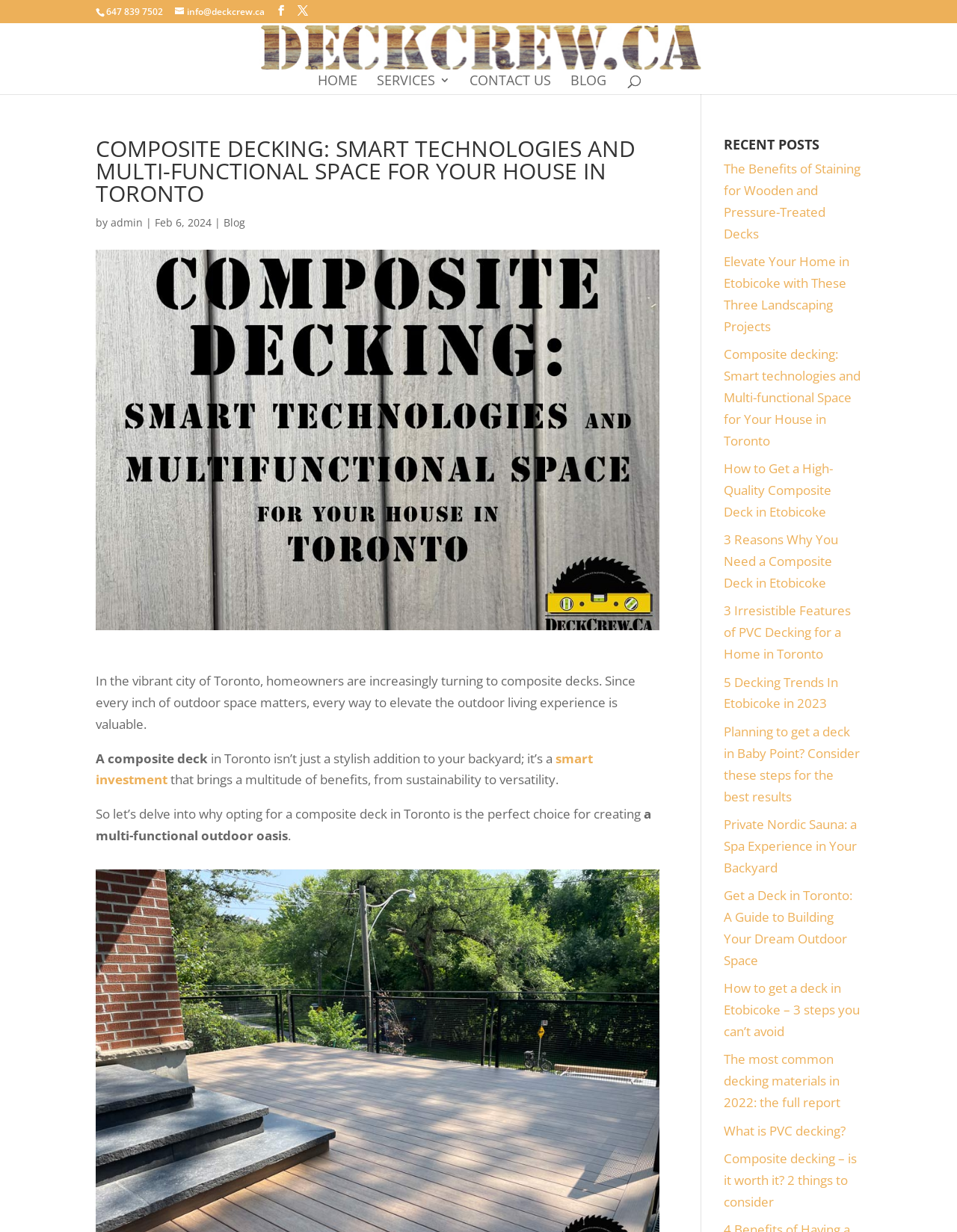Please mark the clickable region by giving the bounding box coordinates needed to complete this instruction: "Search for something".

[0.157, 0.018, 0.877, 0.019]